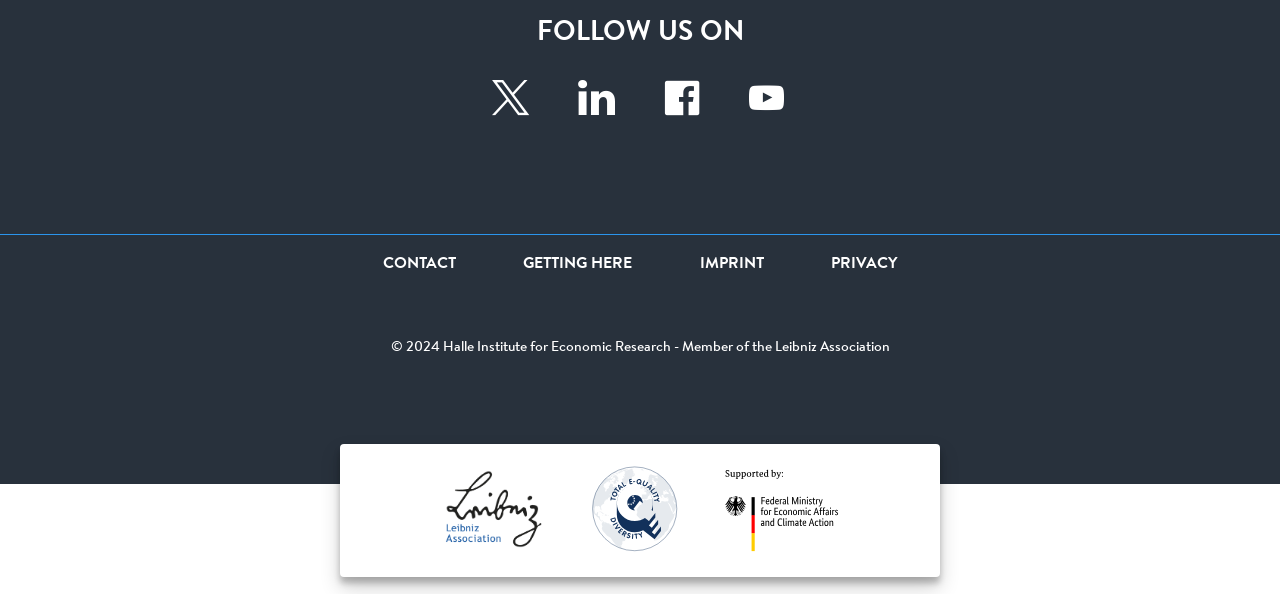Analyze the image and give a detailed response to the question:
What is the orientation of the separator?

The separator element has an orientation attribute with a value of 'horizontal', indicating that it is a horizontal separator.